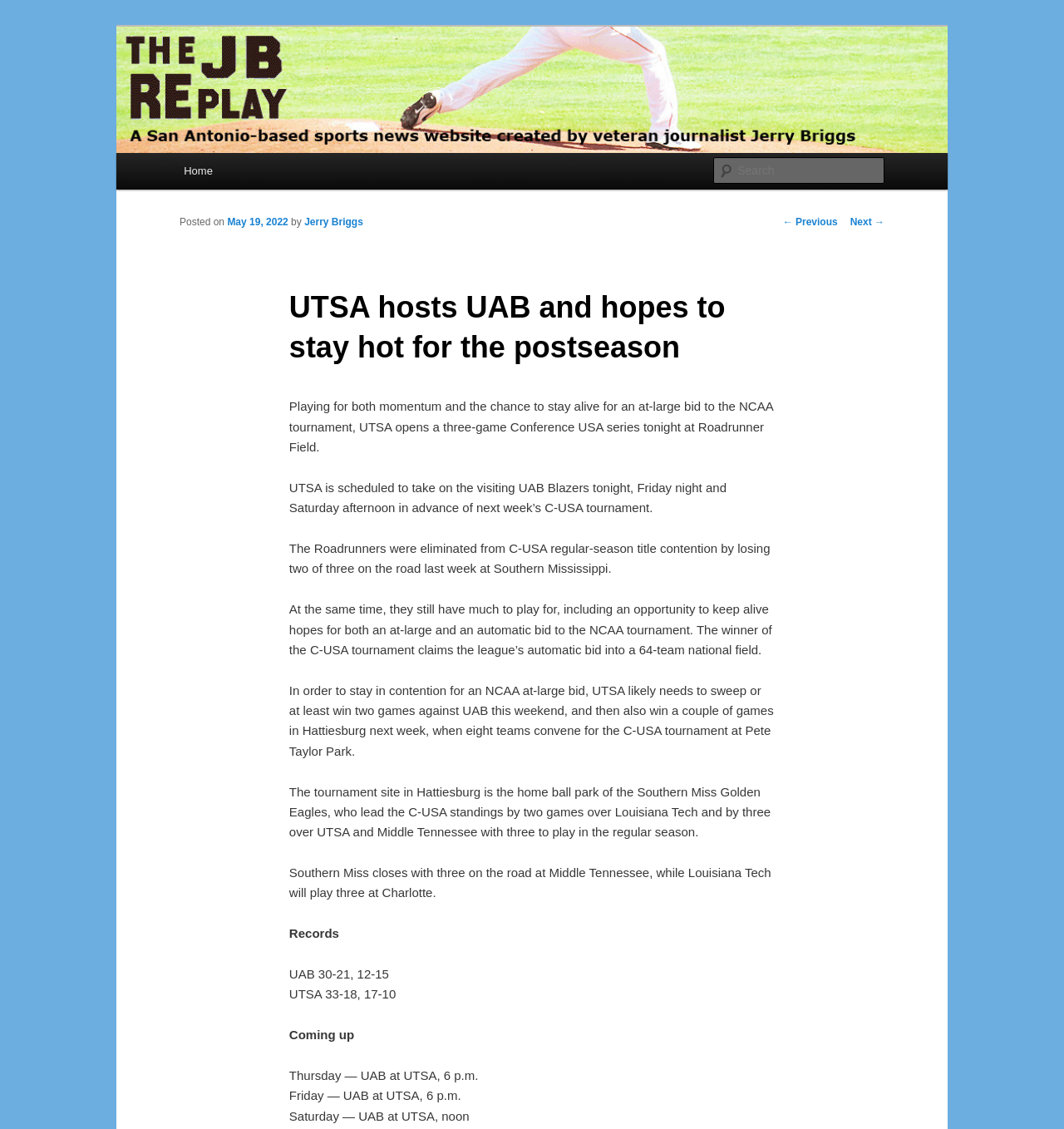Please provide a detailed answer to the question below based on the screenshot: 
What is the name of the author of the article?

The author's name is mentioned in the article as 'by Jerry Briggs' which is located below the title of the article.